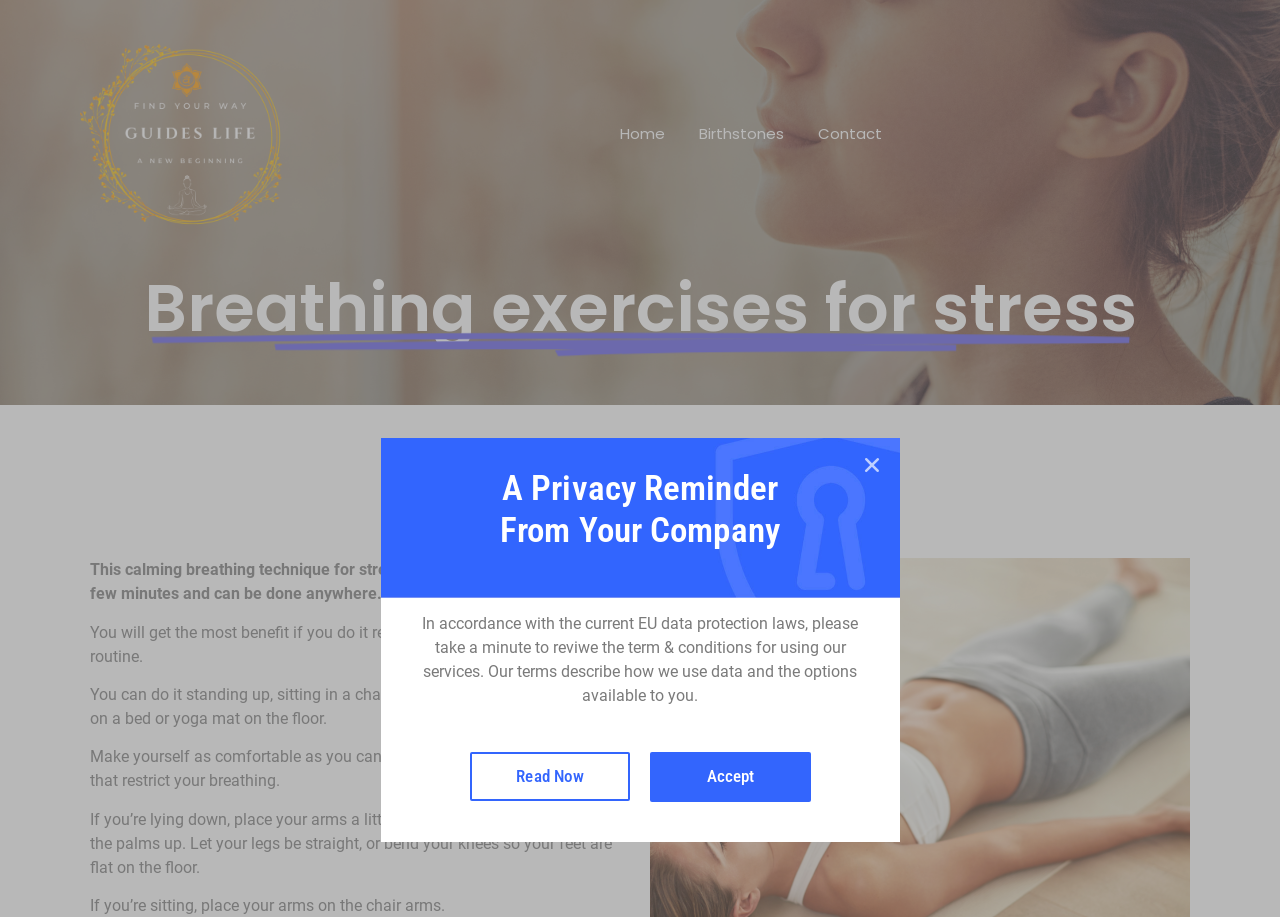Reply to the question with a single word or phrase:
What is the recommended posture for doing the breathing exercise?

Comfortable position